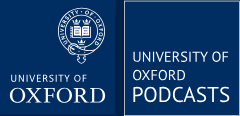What is symbolized by the university's crest?
Provide a comprehensive and detailed answer to the question.

The caption explains that the university's crest, displayed on the left side of the logo, symbolizes a rich tradition of learning and scholarship, highlighting the institution's historical significance.